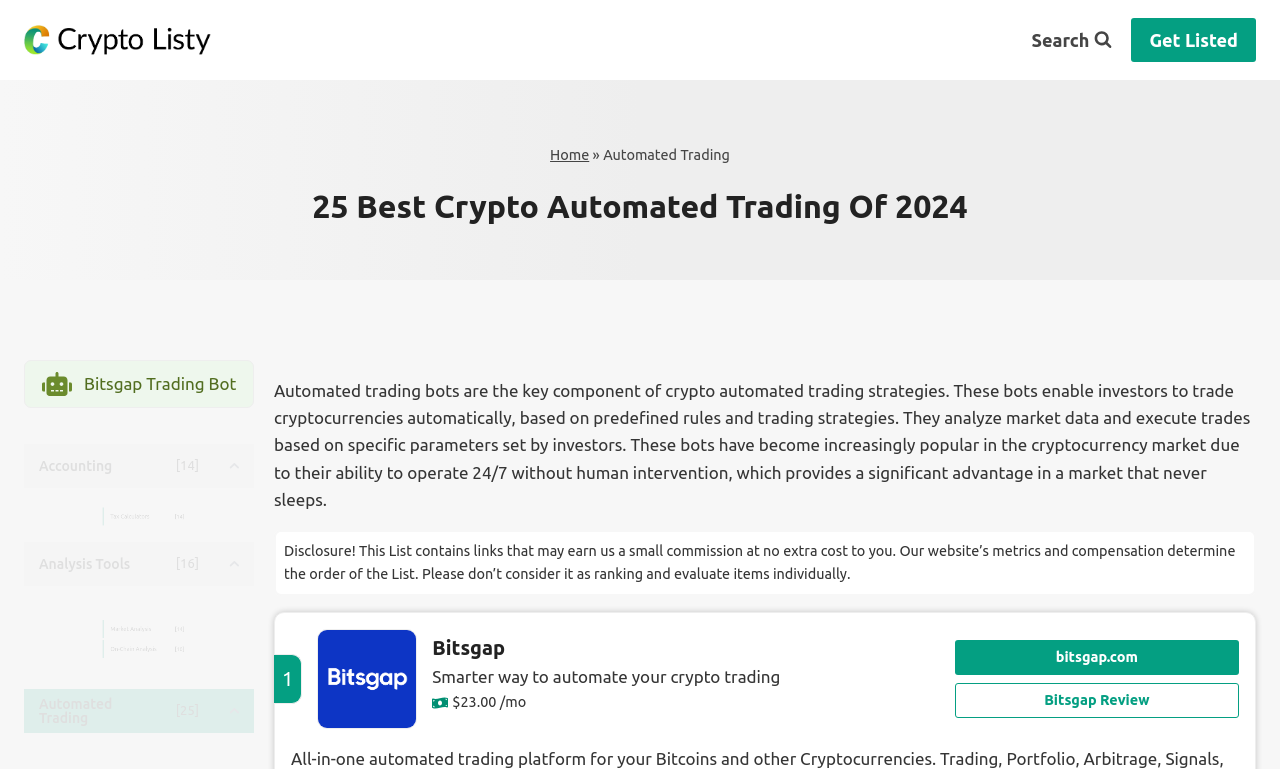Examine the image carefully and respond to the question with a detailed answer: 
What is the price of the Bitsgap automated trading option?

According to the webpage, the price of the Bitsgap automated trading option is $23.00 per month, as indicated by the StaticText element.